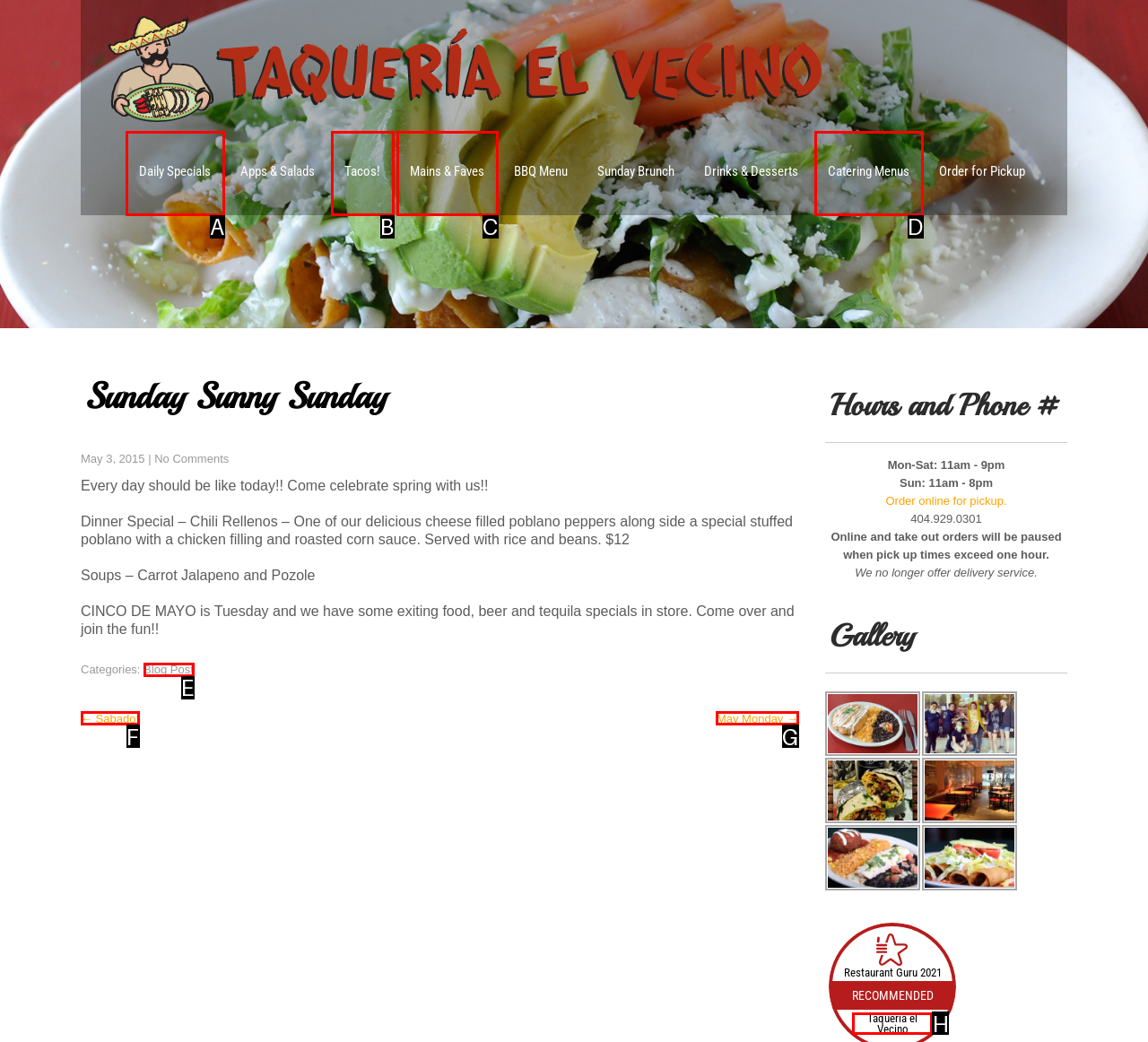Choose the HTML element to click for this instruction: Read the blog post Answer with the letter of the correct choice from the given options.

E